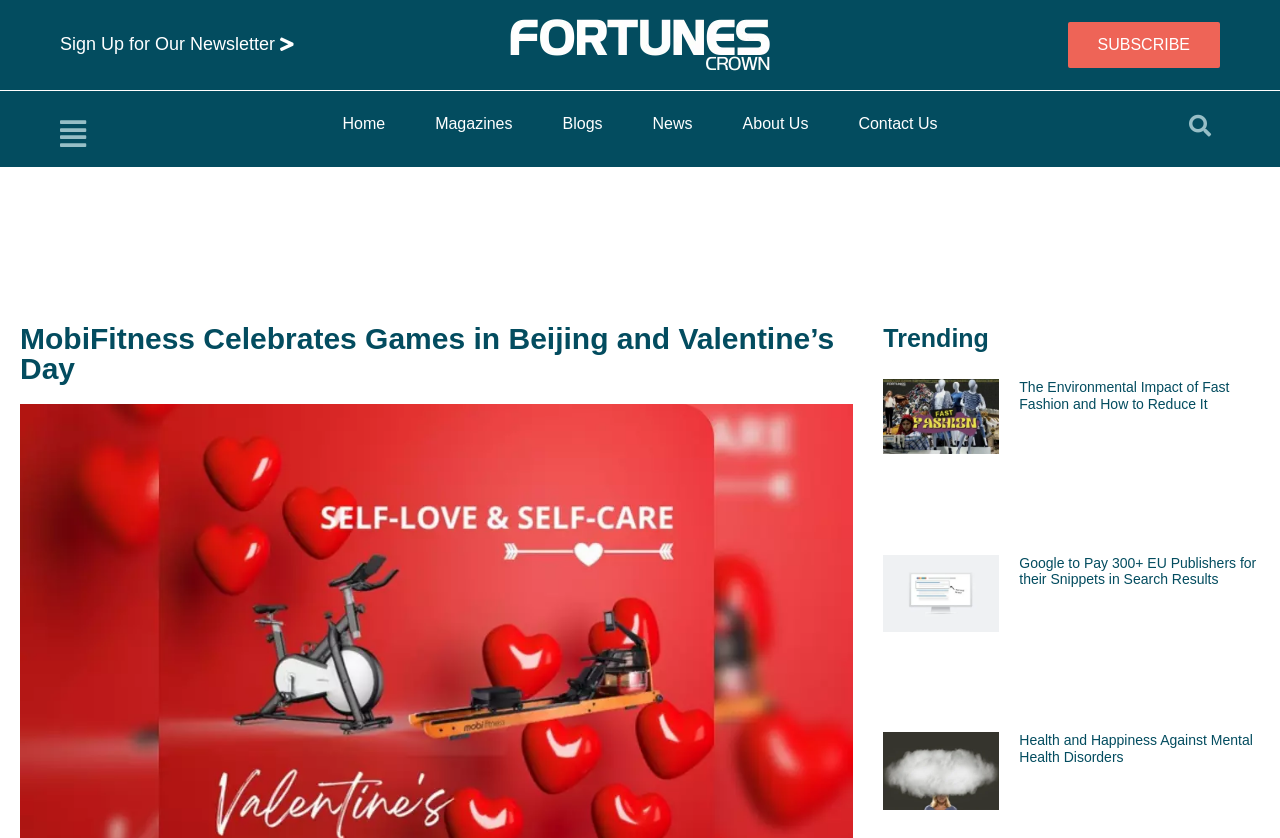Determine the primary headline of the webpage.

MobiFitness Celebrates Games in Beijing and Valentine’s Day